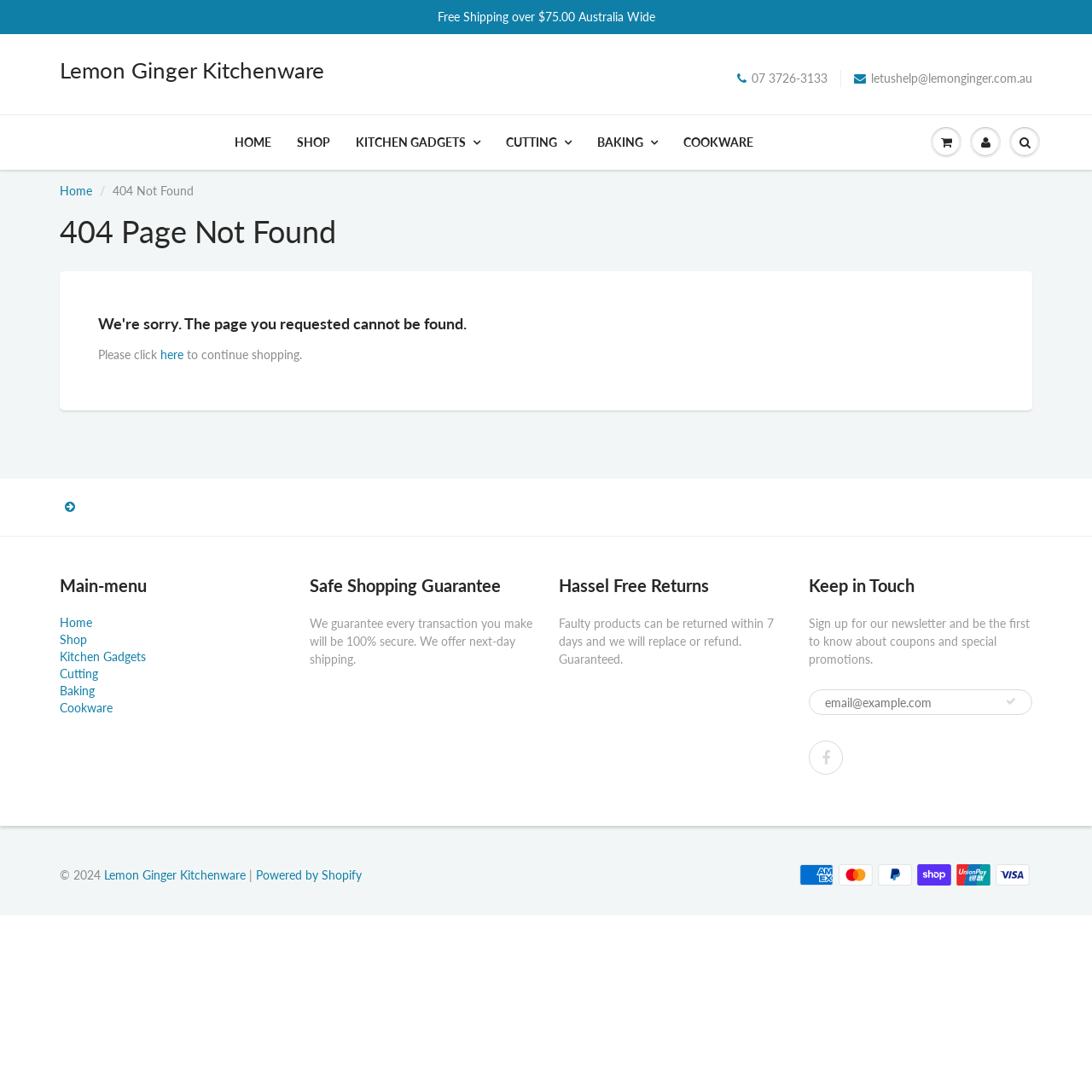Identify the bounding box coordinates for the region of the element that should be clicked to carry out the instruction: "Learn about NUTS 2 - statistical regions of Ireland". The bounding box coordinates should be four float numbers between 0 and 1, i.e., [left, top, right, bottom].

None